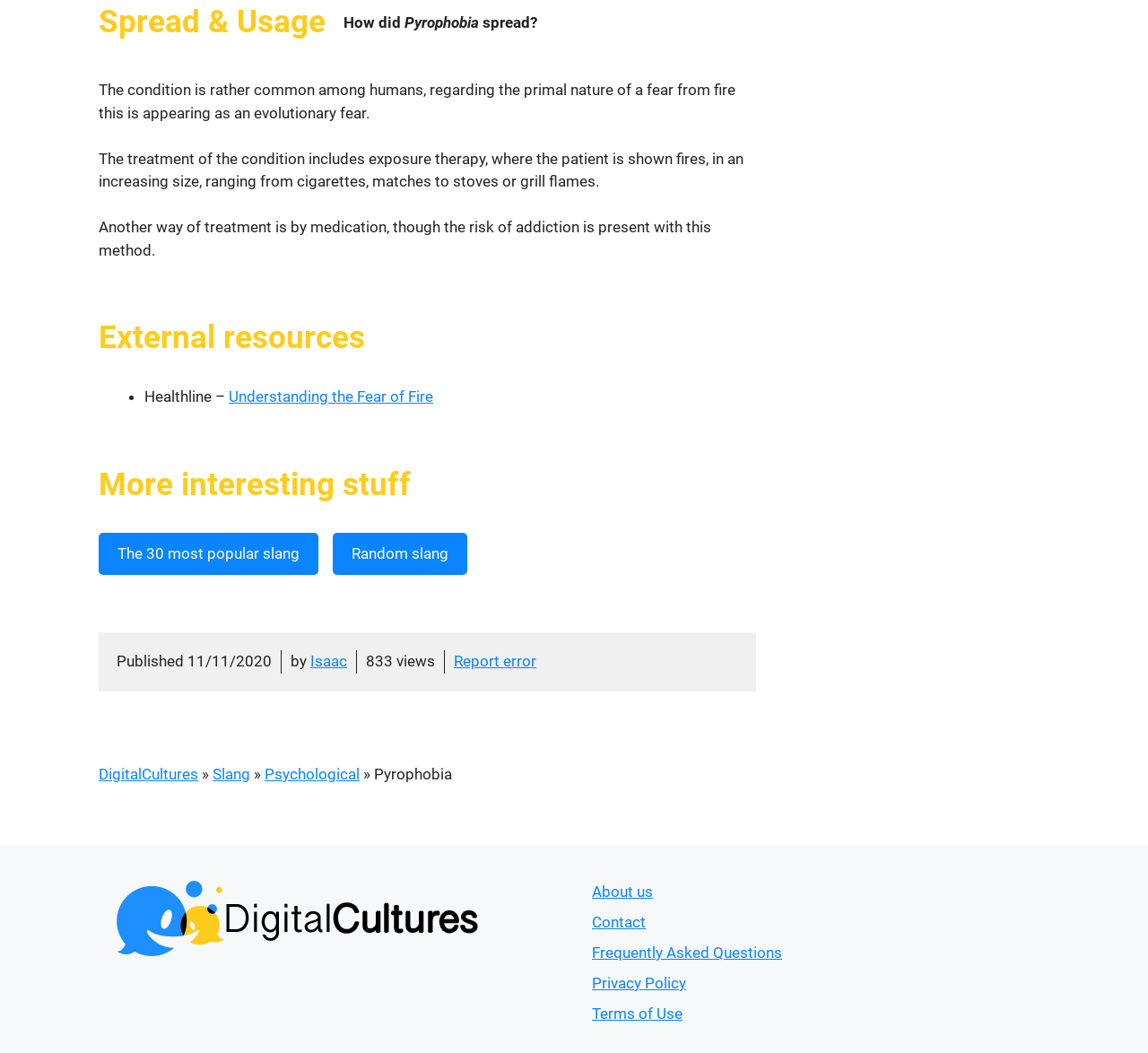Can you show the bounding box coordinates of the region to click on to complete the task described in the instruction: "Contact the author Isaac"?

[0.27, 0.62, 0.302, 0.637]